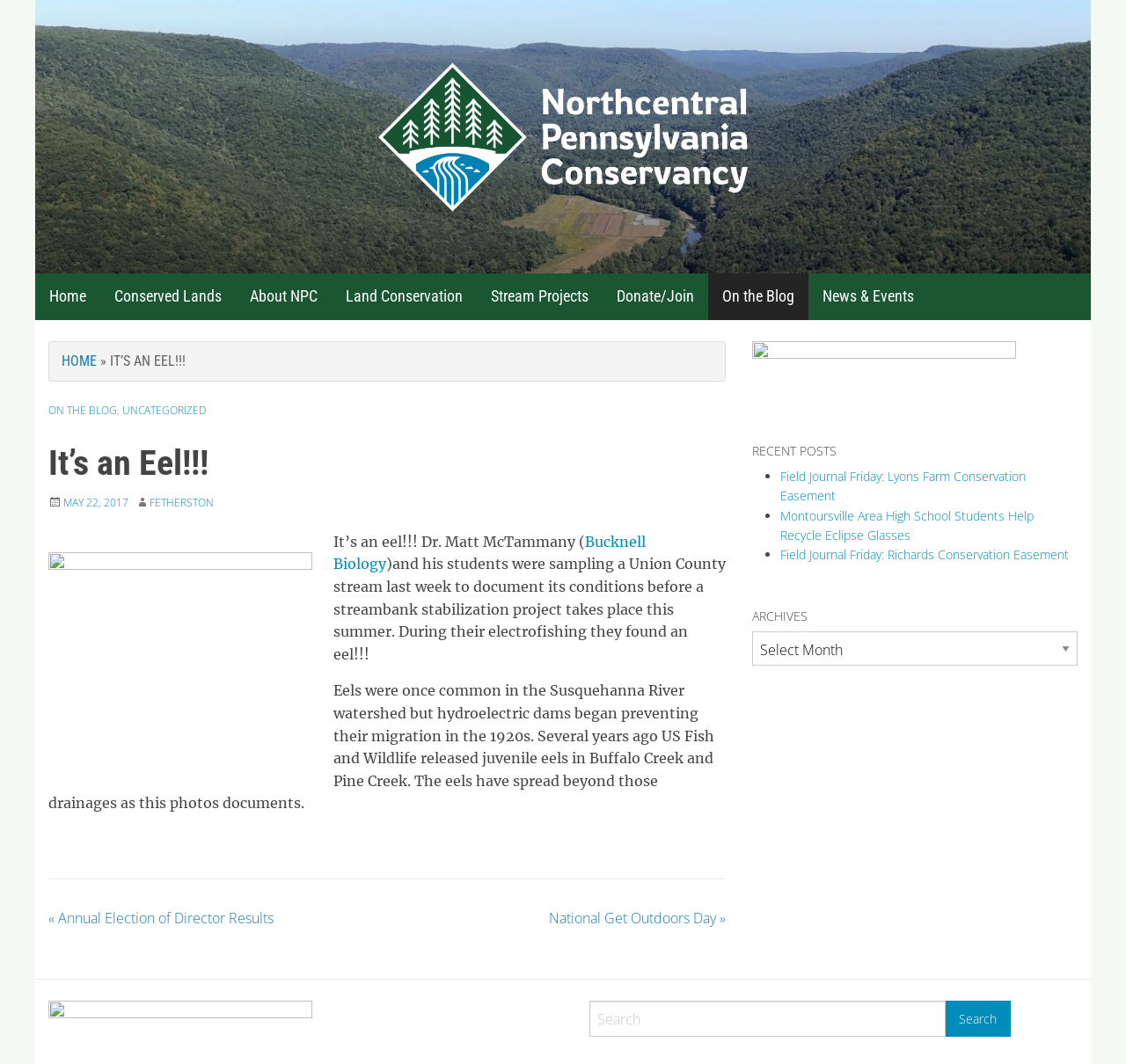Please specify the bounding box coordinates for the clickable region that will help you carry out the instruction: "Read the Blog".

None